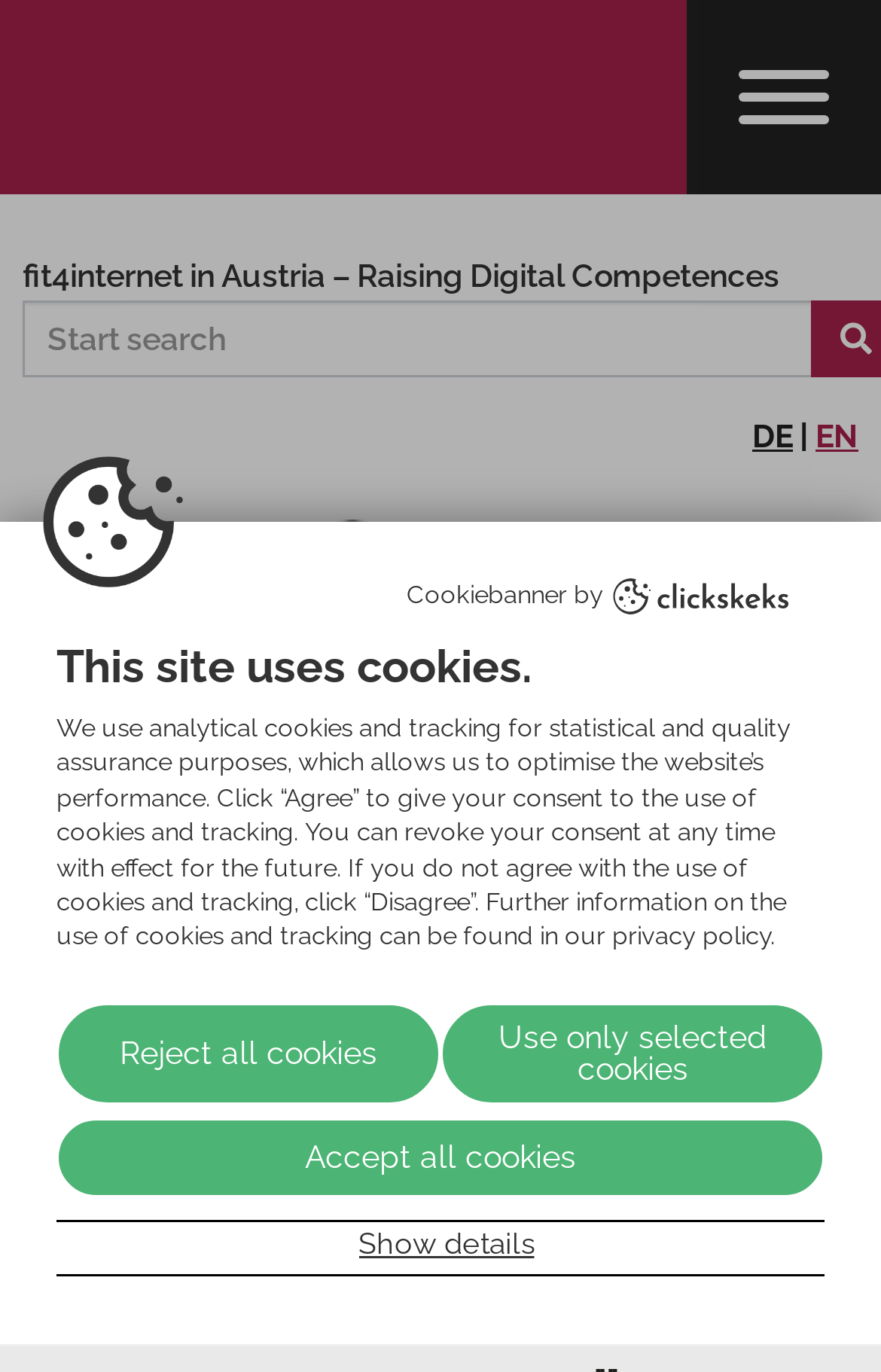What is the logo of the organization?
From the image, provide a succinct answer in one word or a short phrase.

fit4internet - Homepage